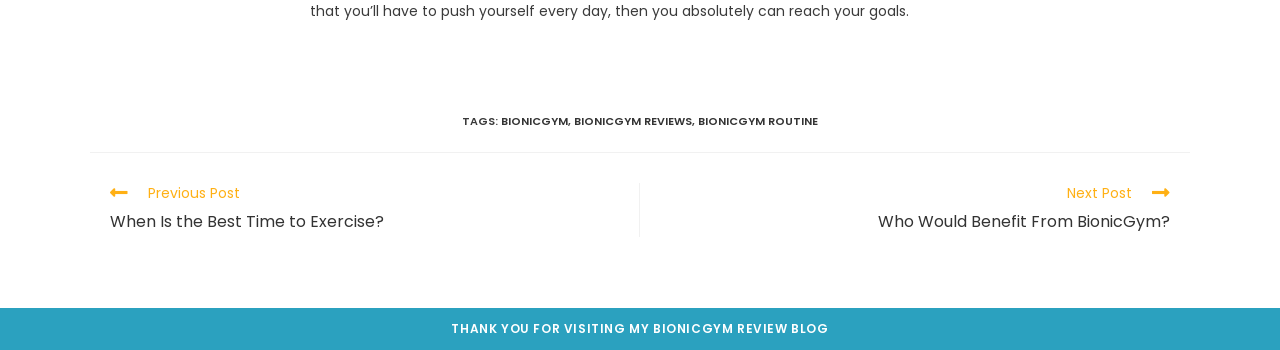Find the bounding box coordinates of the UI element according to this description: "BionicGym".

[0.391, 0.322, 0.444, 0.368]